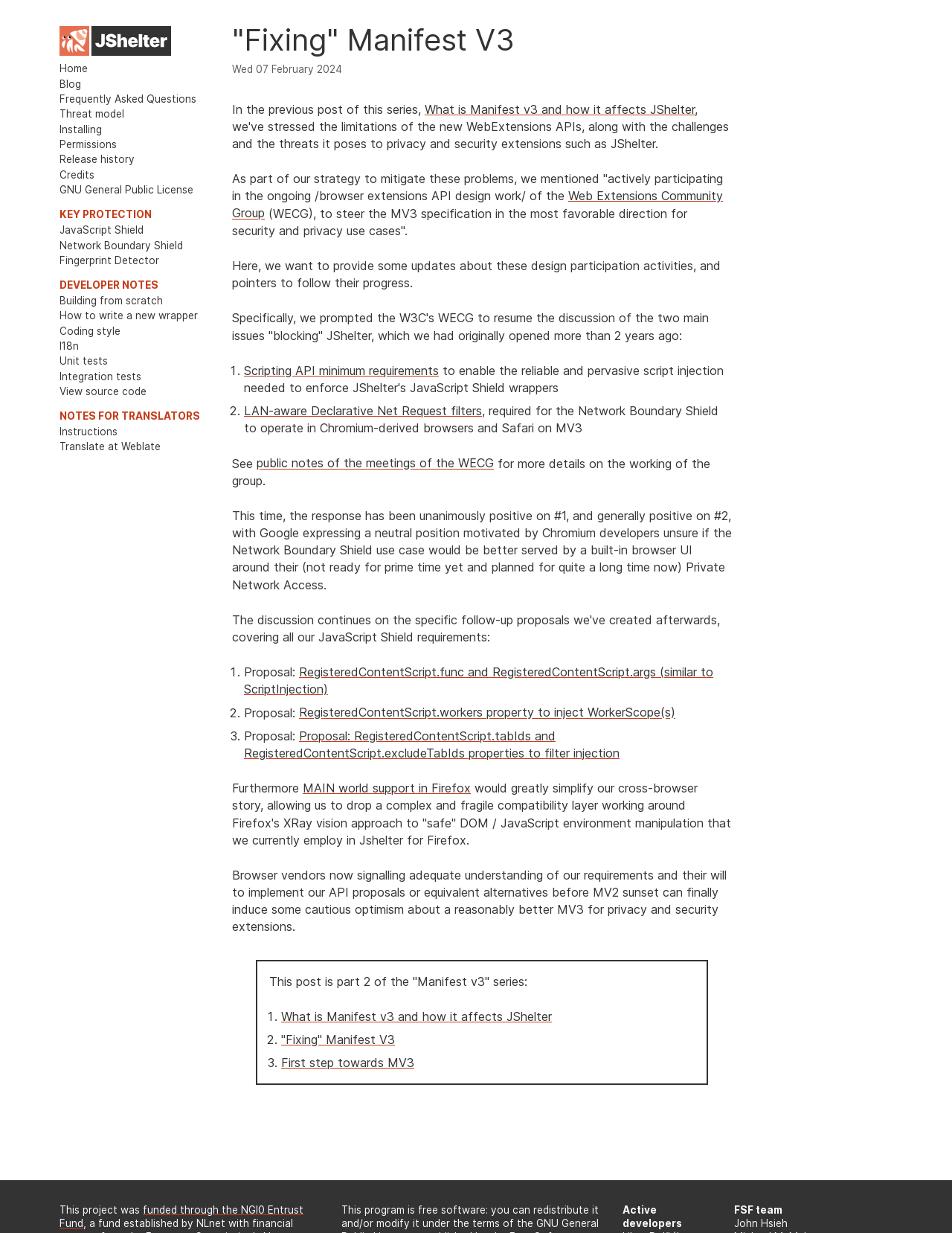Articulate a detailed summary of the webpage's content and design.

The webpage is about JShelter, an anti-malware web browser extension that mitigates potential threats from JavaScript, including fingerprinting, tracking, and data collection. 

At the top of the page, there is a navigation menu with links to various sections, including "Home", "Blog", "Frequently Asked Questions", and more. Below the navigation menu, there are three sections: "KEY PROTECTION", "DEVELOPER NOTES", and "NOTES FOR TRANSLATORS". Each section contains links to related topics.

The main content of the page is an article titled "Fixing" Manifest V3, which discusses the development of JShelter and its efforts to participate in the design of the Web Extensions Community Group's Manifest V3 specification. The article is divided into sections, with headings and links to related topics. There are also lists with numbered items and links to specific proposals and discussions.

At the bottom of the page, there is a footer section with links to other parts of the "Manifest v3" series and a note about the project being funded through the NGI0 Entrust Fund. Additionally, there is a section listing active developers, including the FSF team and John Hsieh.